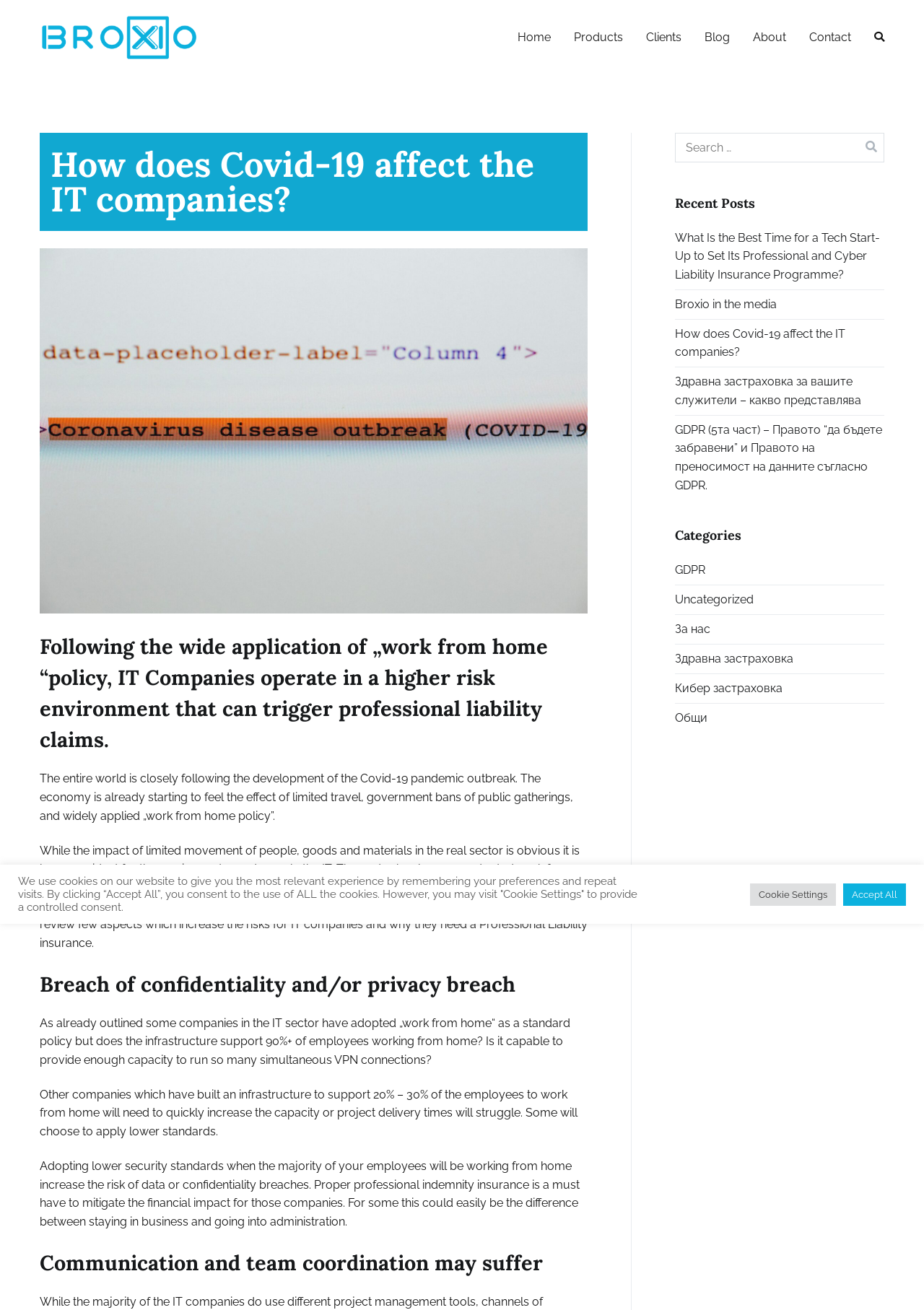Find the bounding box coordinates for the area you need to click to carry out the instruction: "View the Categories". The coordinates should be four float numbers between 0 and 1, indicated as [left, top, right, bottom].

[0.73, 0.401, 0.957, 0.416]